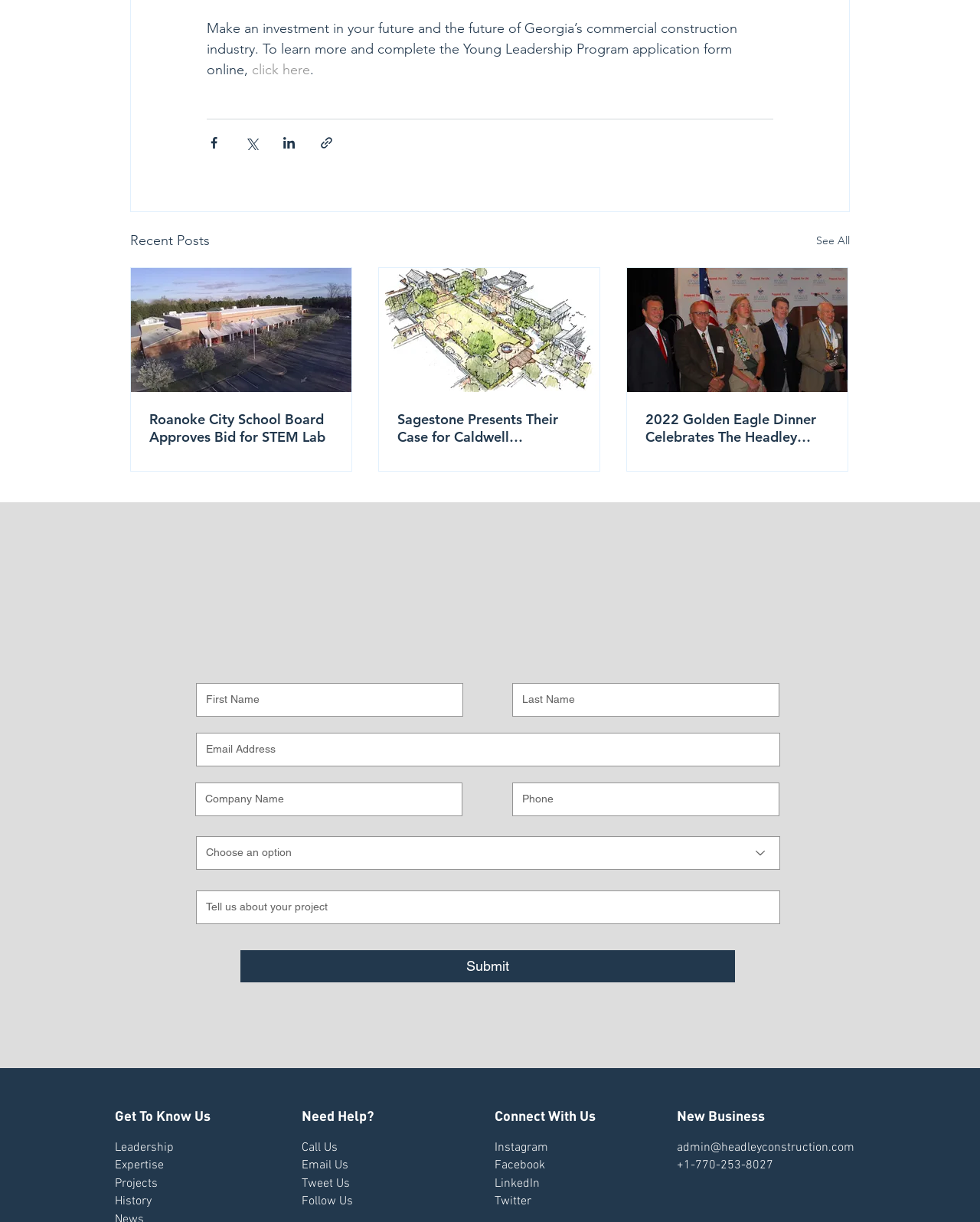Please mark the bounding box coordinates of the area that should be clicked to carry out the instruction: "Fill in the 'First Name' textbox".

[0.2, 0.559, 0.473, 0.586]